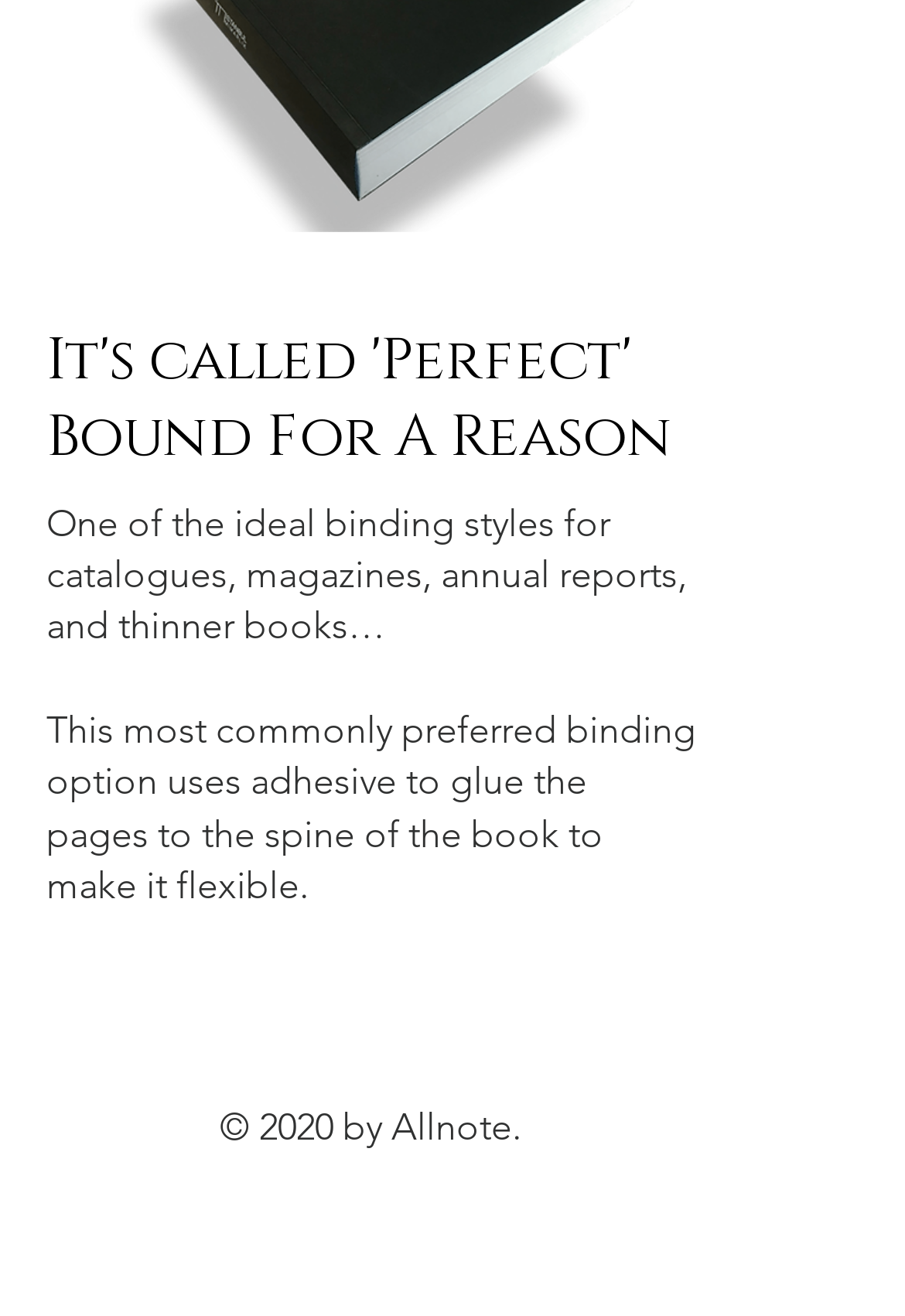Locate the bounding box coordinates of the UI element described by: "aria-label="the-dots"". The bounding box coordinates should consist of four float numbers between 0 and 1, i.e., [left, top, right, bottom].

[0.256, 0.758, 0.328, 0.807]